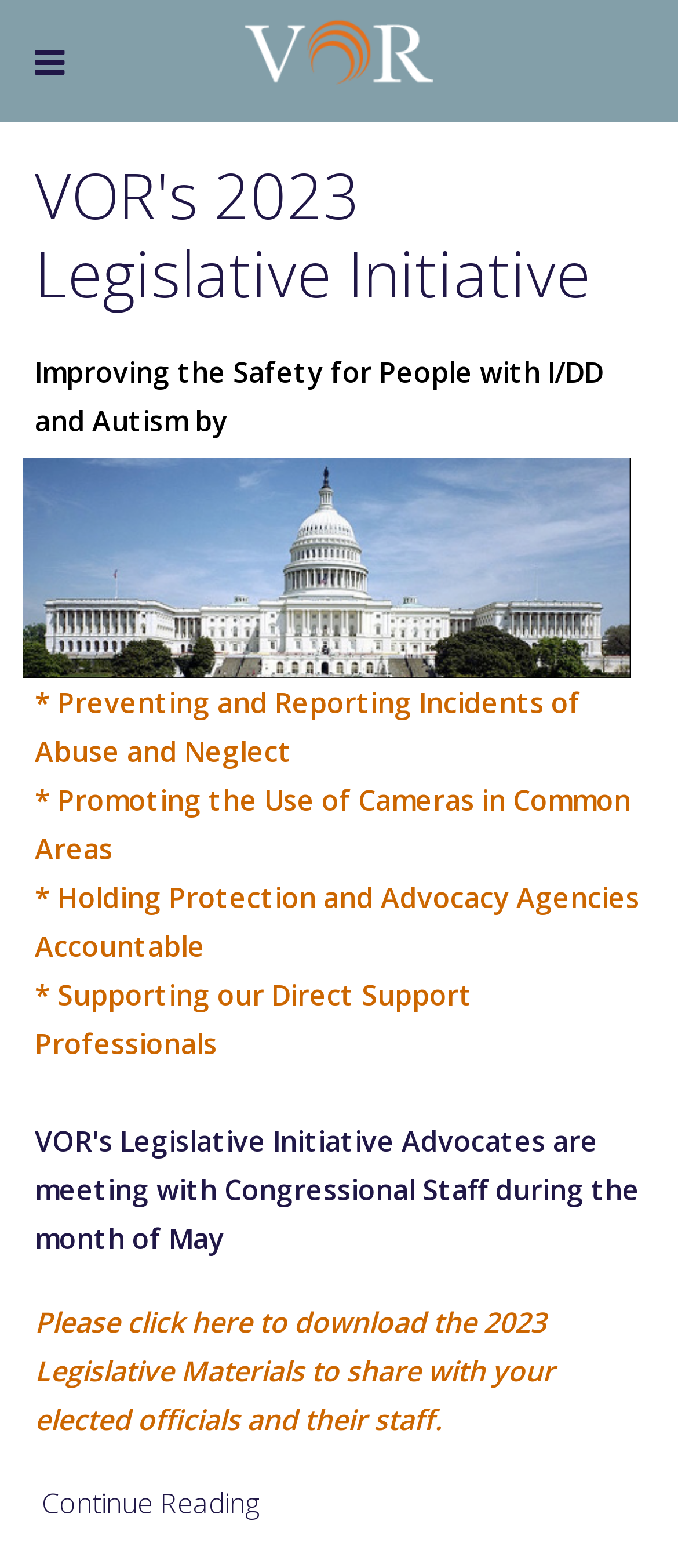What is the purpose of the downloadable materials?
Kindly offer a detailed explanation using the data available in the image.

The purpose of the downloadable 2023 Legislative Materials is to share them with elected officials and their staff, as mentioned in the link 'Please click here to download the 2023 Legislative Materials to share with your elected officials and their staff.'